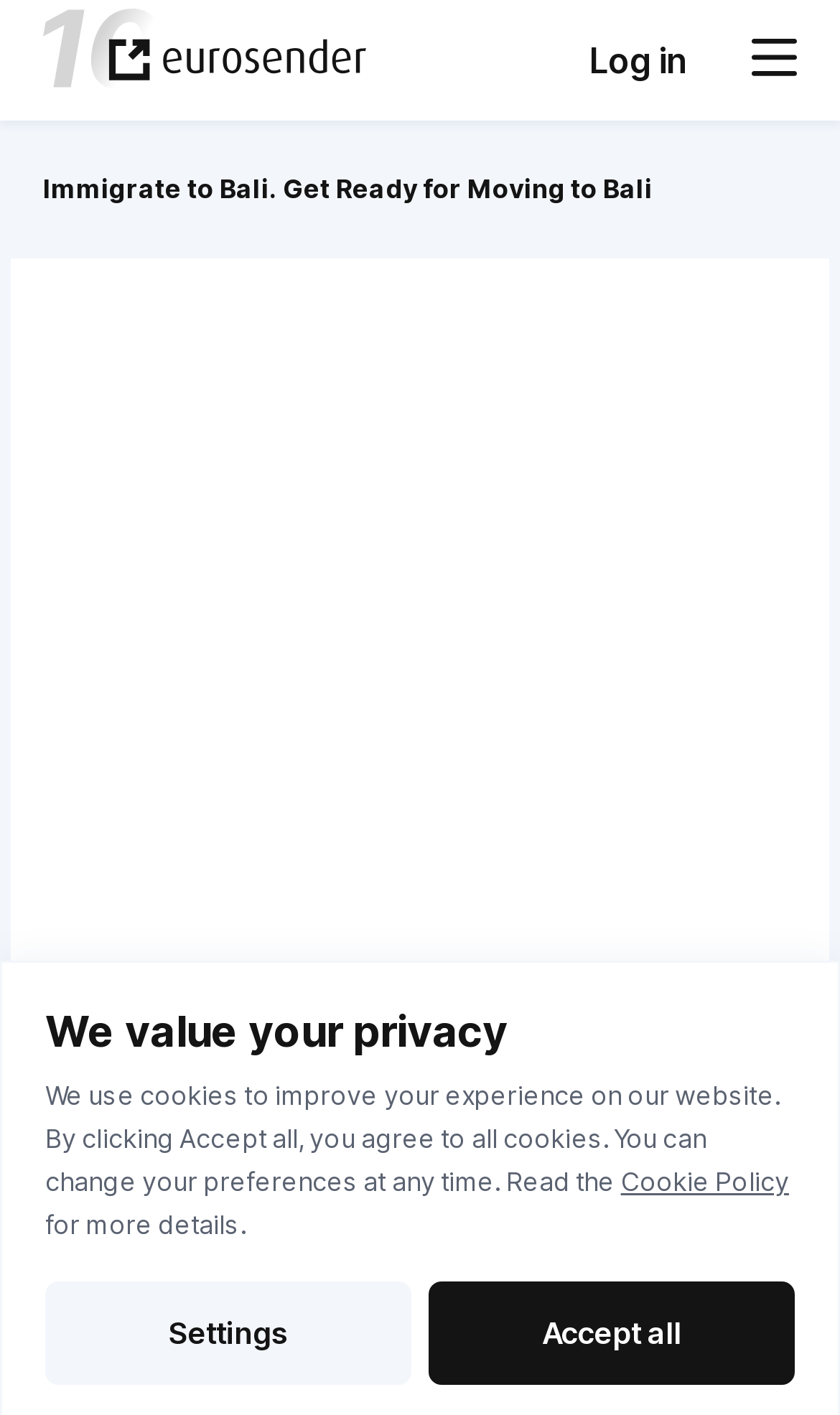What is the purpose of the 'Toggle mobile menu' button?
Please provide a single word or phrase in response based on the screenshot.

To expand menu